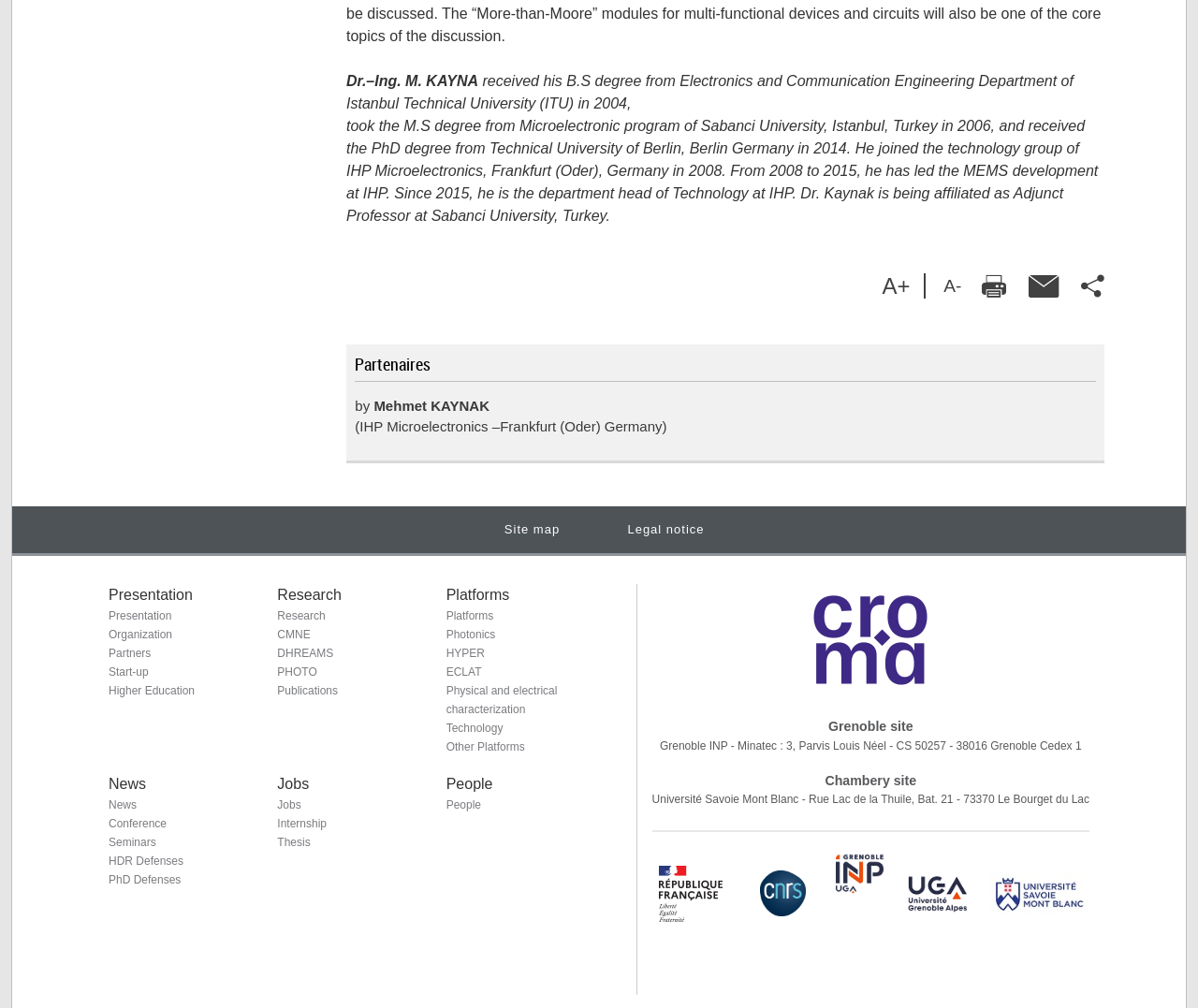Using the webpage screenshot, find the UI element described by alt="Université Savoie Mont Blanc" title="[title-image]1383921719231[/title-image]". Provide the bounding box coordinates in the format (top-left x, top-left y, bottom-right x, bottom-right y), ensuring all values are floating point numbers between 0 and 1.

[0.826, 0.879, 0.907, 0.892]